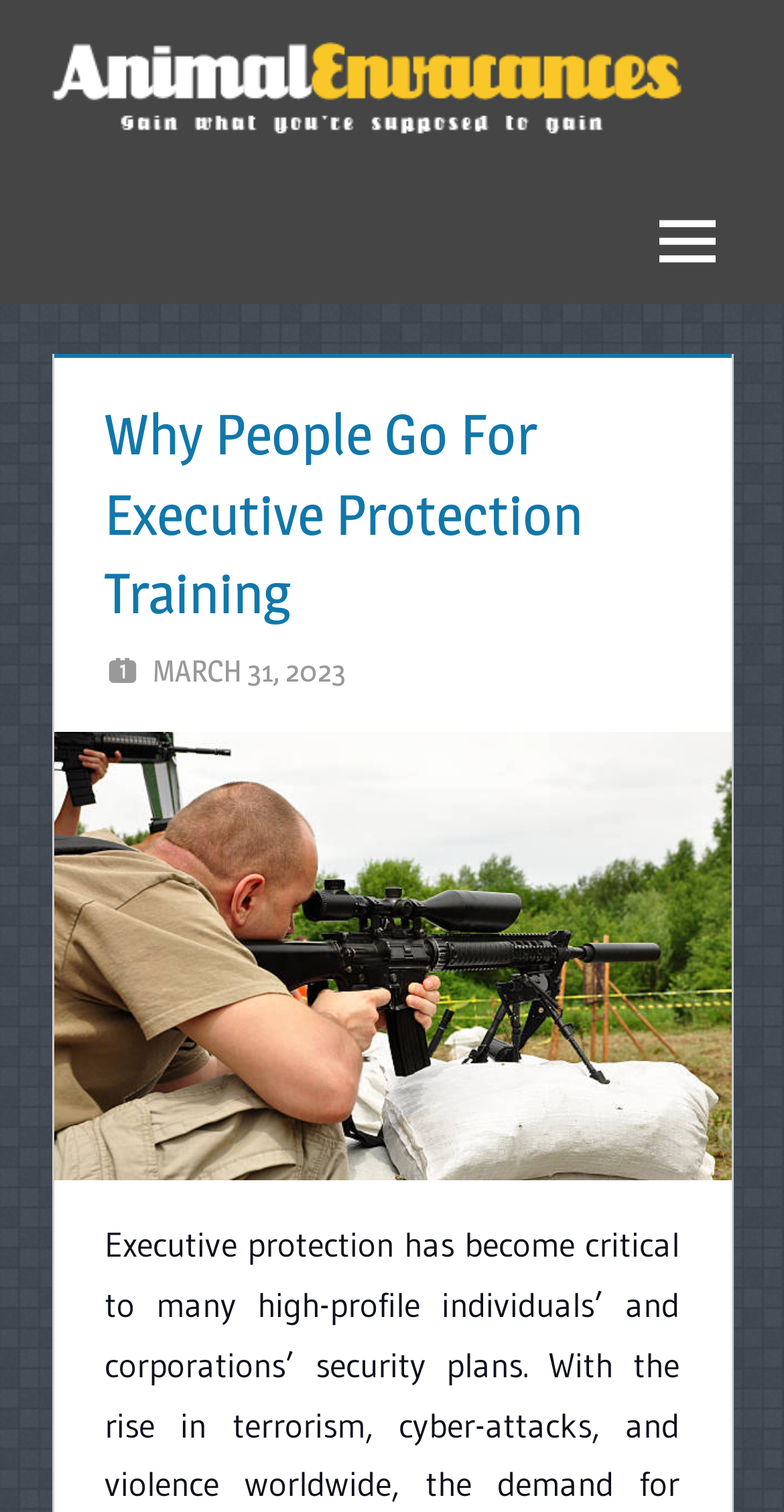Please reply to the following question using a single word or phrase: 
What is the purpose of the button?

Menu